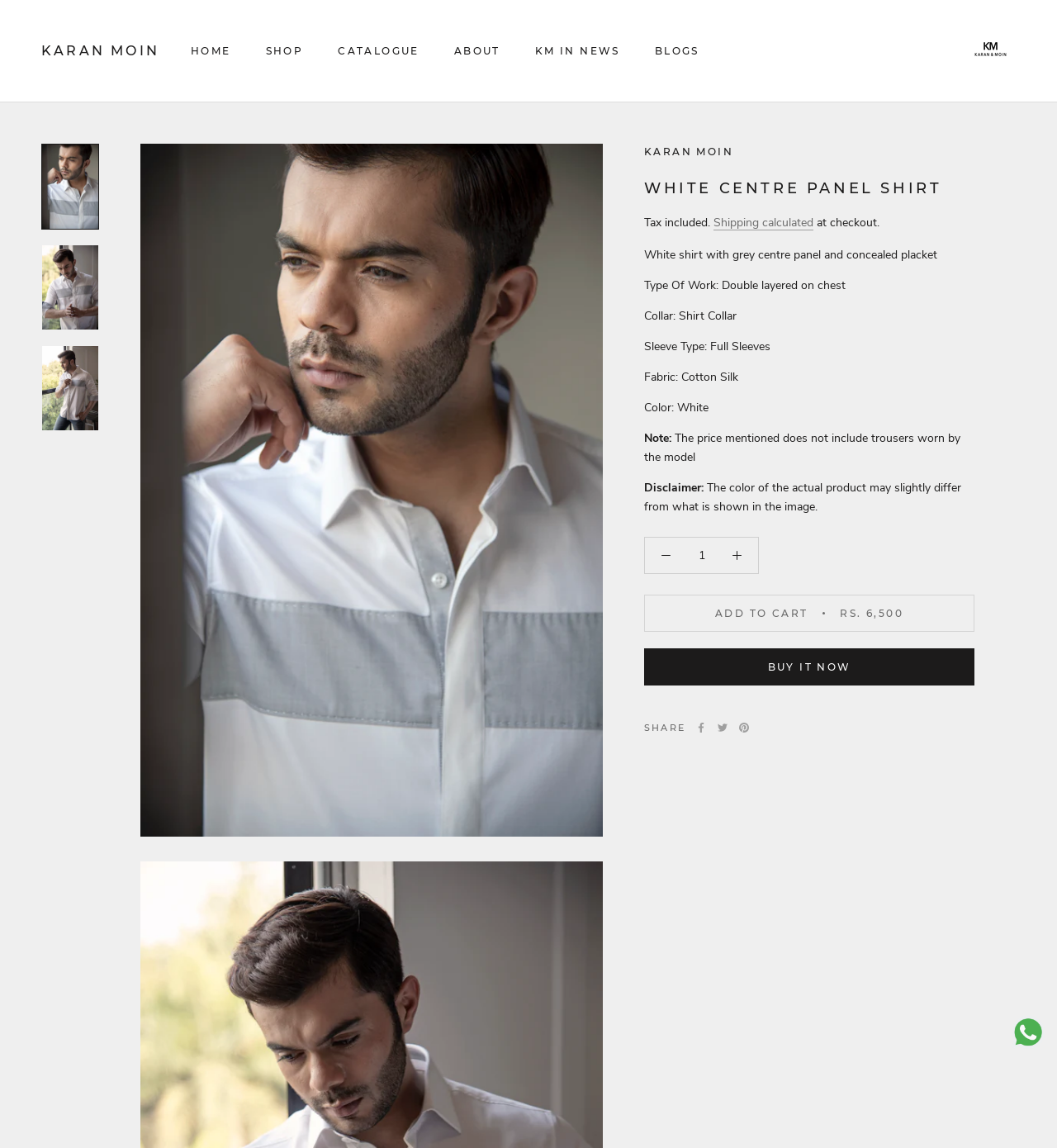Predict the bounding box coordinates of the area that should be clicked to accomplish the following instruction: "Enter quantity in the textbox". The bounding box coordinates should consist of four float numbers between 0 and 1, i.e., [left, top, right, bottom].

[0.65, 0.477, 0.677, 0.49]